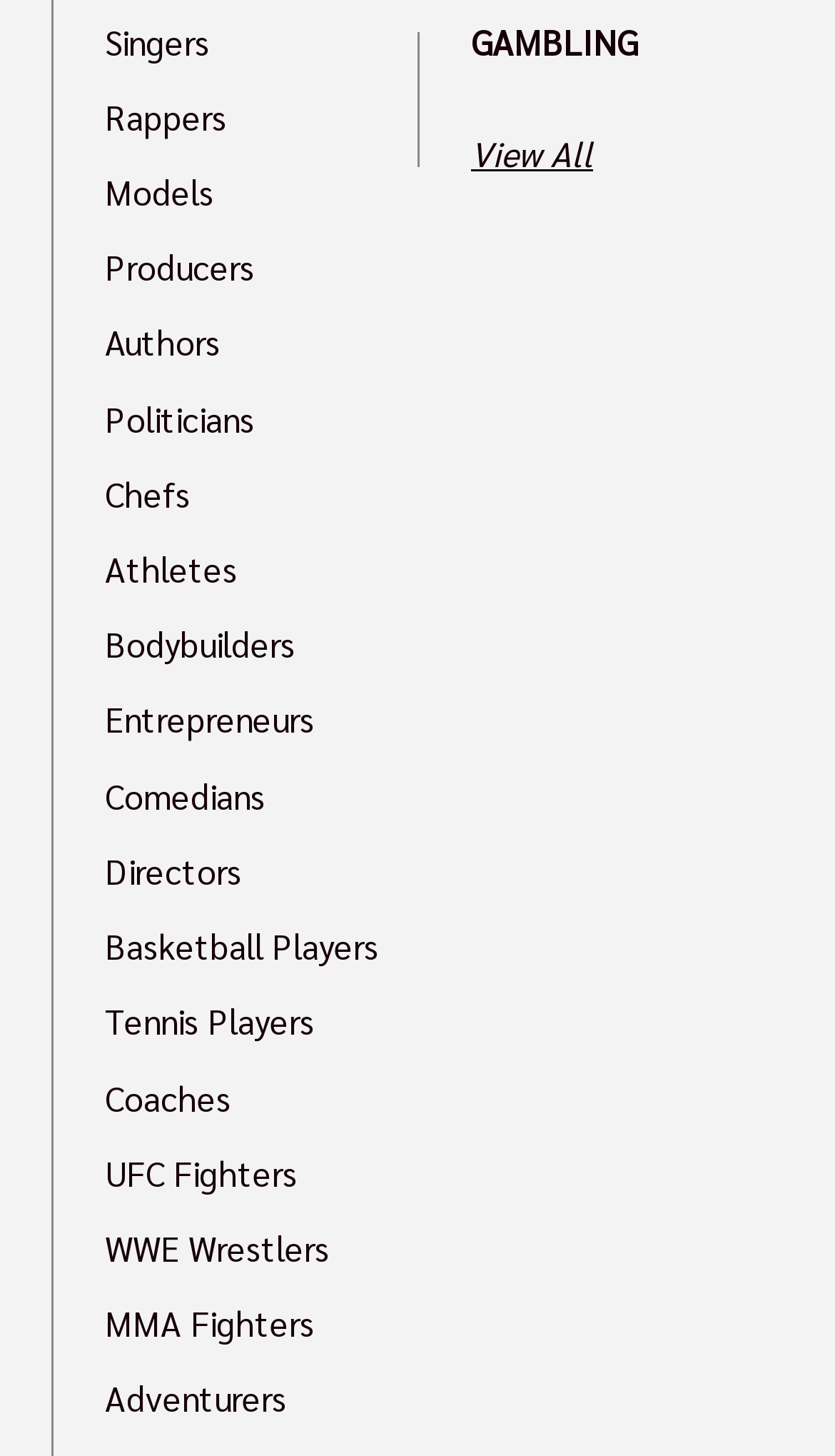Using the provided element description: "Accept additional cookies", identify the bounding box coordinates. The coordinates should be four floats between 0 and 1 in the order [left, top, right, bottom].

None